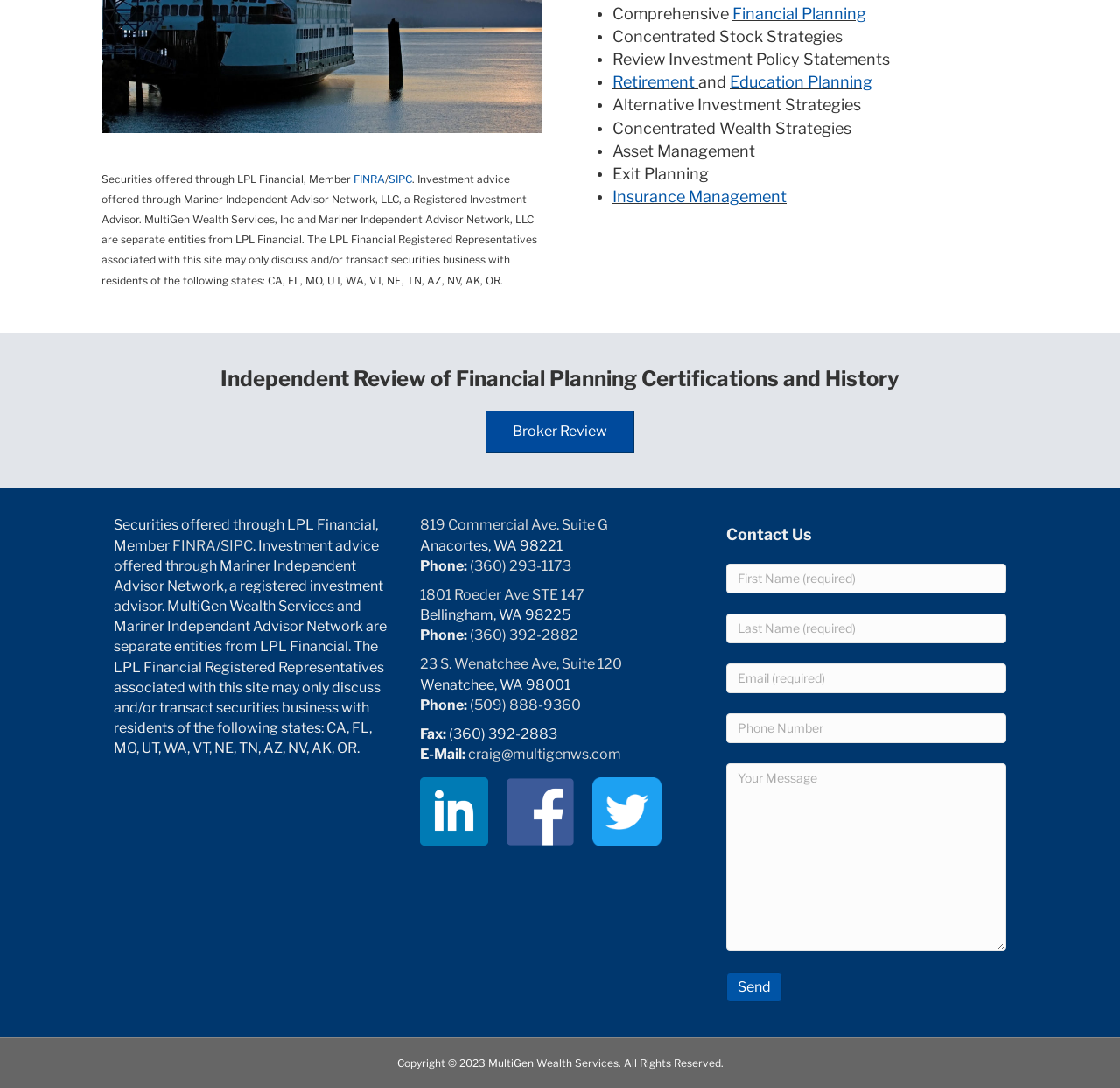Predict the bounding box of the UI element based on this description: "Ports".

None